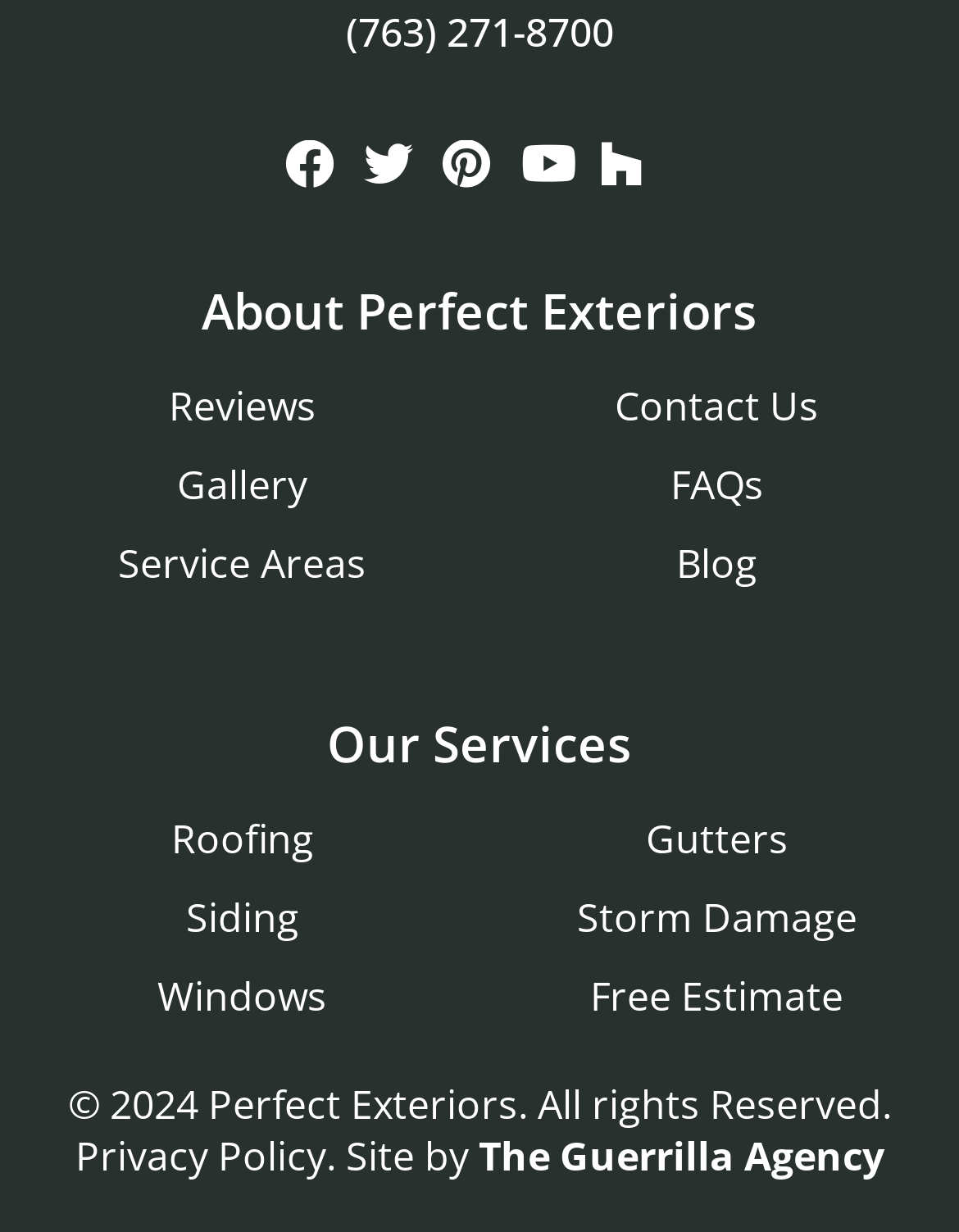Please provide the bounding box coordinates for the UI element as described: "Contact Us". The coordinates must be four floats between 0 and 1, represented as [left, top, right, bottom].

[0.641, 0.308, 0.854, 0.352]